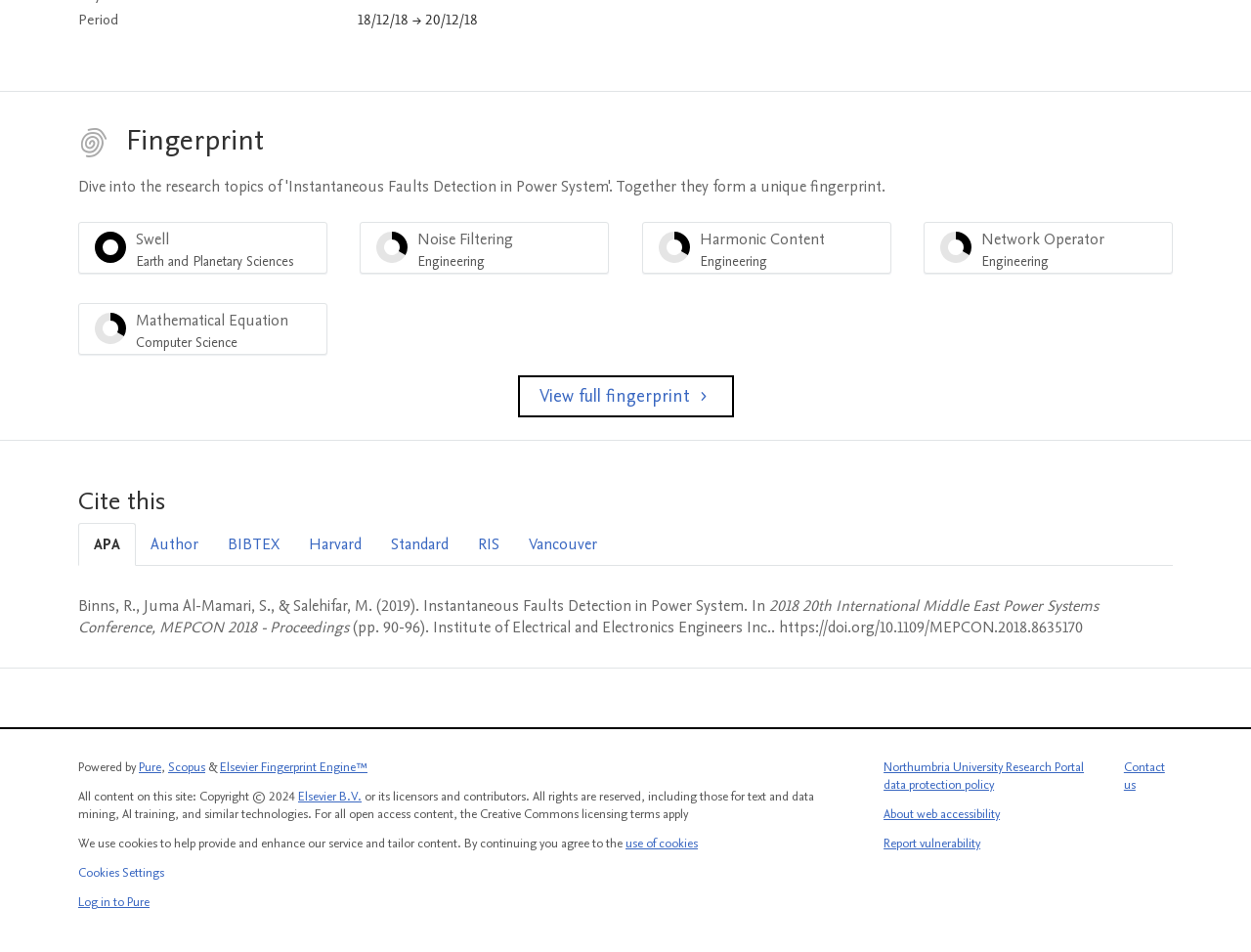Please find the bounding box coordinates of the section that needs to be clicked to achieve this instruction: "Contact us".

[0.898, 0.797, 0.931, 0.834]